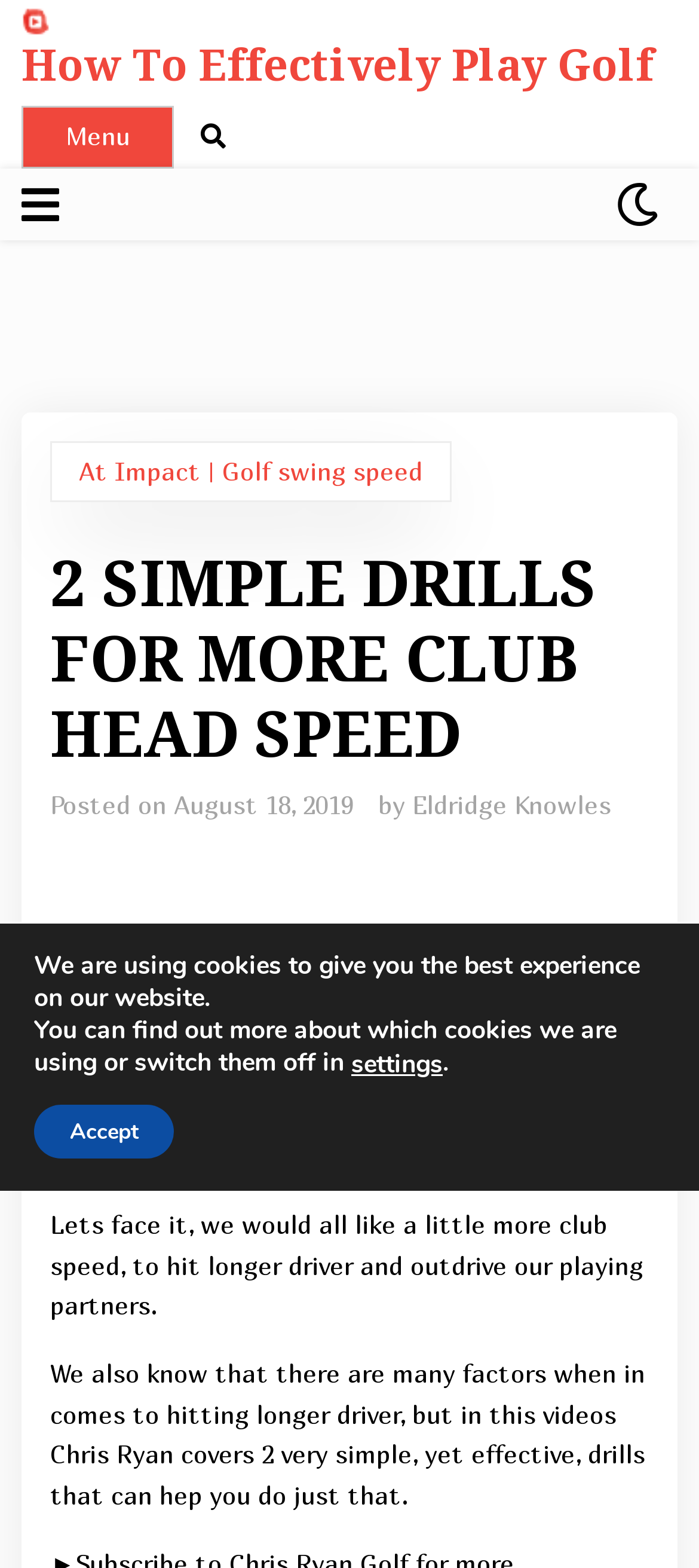What is the purpose of the drills mentioned in the article?
Answer the question with as much detail as possible.

The purpose of the drills mentioned in the article can be inferred by looking at the text that states 'we would all like a little more club speed, to hit longer drivers and outdrive our playing partners', which suggests that the drills are intended to help golfers hit longer drivers.